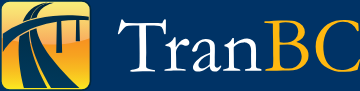Generate an elaborate caption for the given image.

The image features the logo of TranBC, the official provincial agency responsible for transportation in British Columbia. The logo is presented in a vibrant yellow and blue color scheme, showcasing a stylized highway that curves under a bridge silhouette, symbolizing connectivity and travel. The name "TranBC" is prominently displayed in a bold, modern font, with "Tran" in blue and "BC" in a brighter shade, emphasizing the connection to British Columbia. This logo serves as a visual representation of the agency’s commitment to enhancing transportation within the province, making it recognizable and authoritative in discussions related to road safety, vehicle regulations, and infrastructure developments.